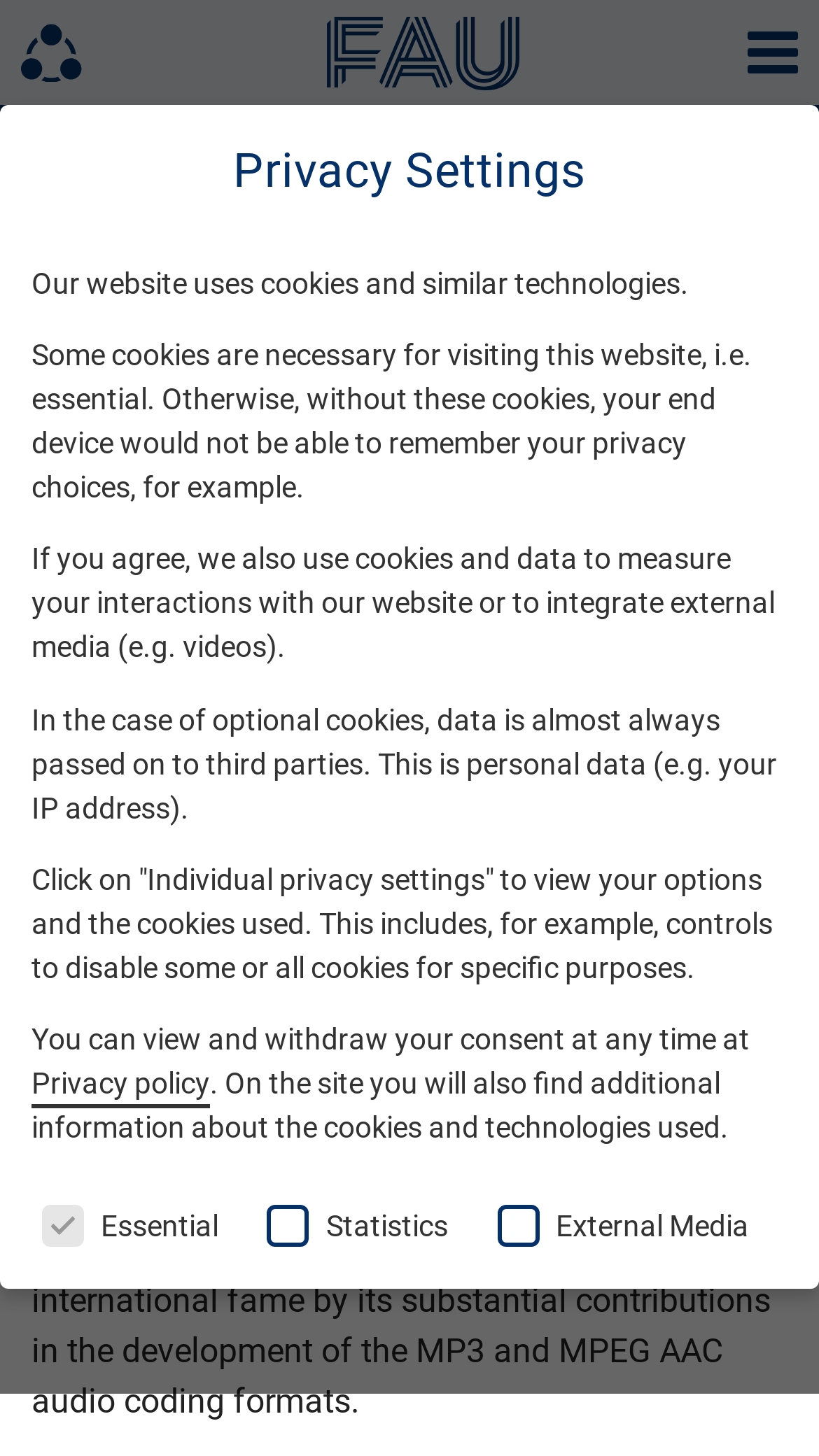How many institutes are in Germany?
Could you please answer the question thoroughly and with as much detail as possible?

The answer can be found in the StaticText element with the text 'With 74 institutes and independent research institutions in Germany and numerous national and international institutions in Europe, Asia and the USA…'. This text provides information about the number of institutes in Germany.